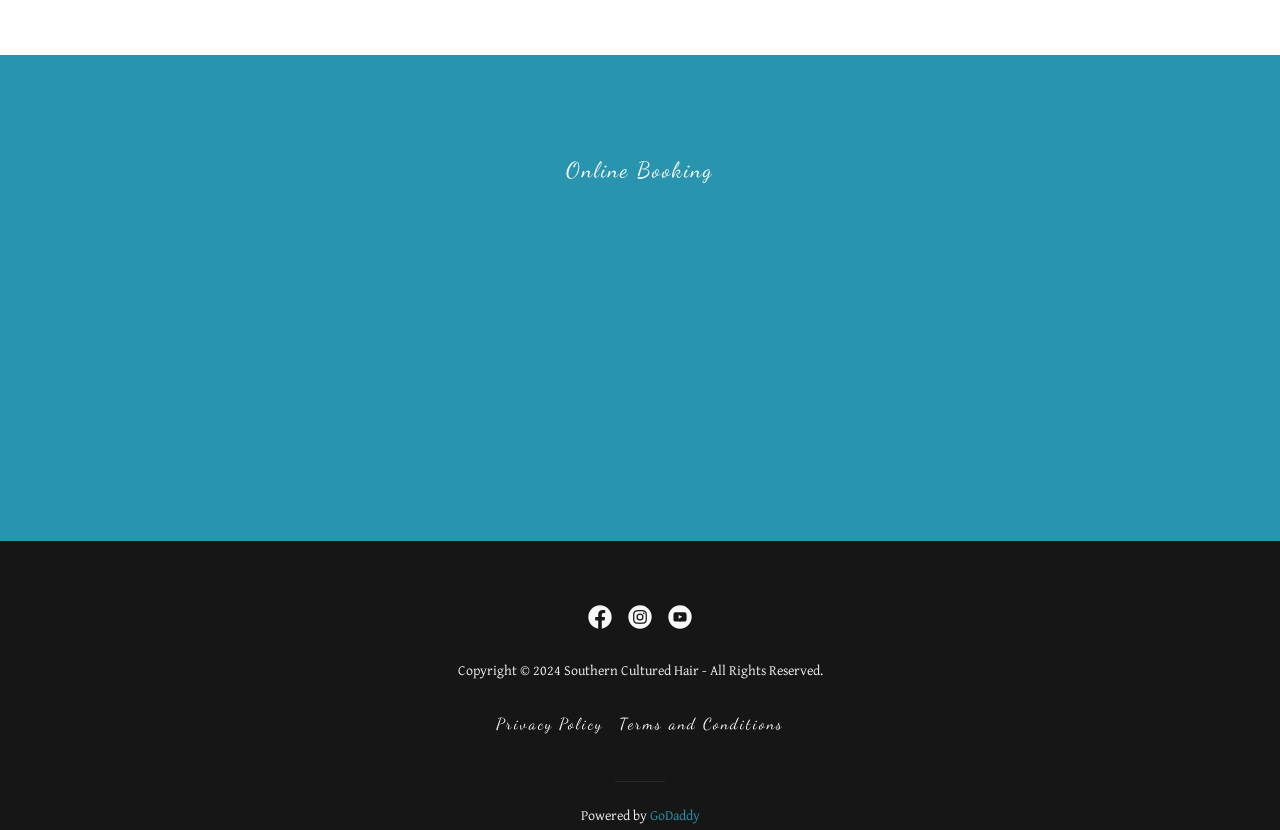Predict the bounding box of the UI element based on the description: "parent_node: READ DIVE". The coordinates should be four float numbers between 0 and 1, formatted as [left, top, right, bottom].

None